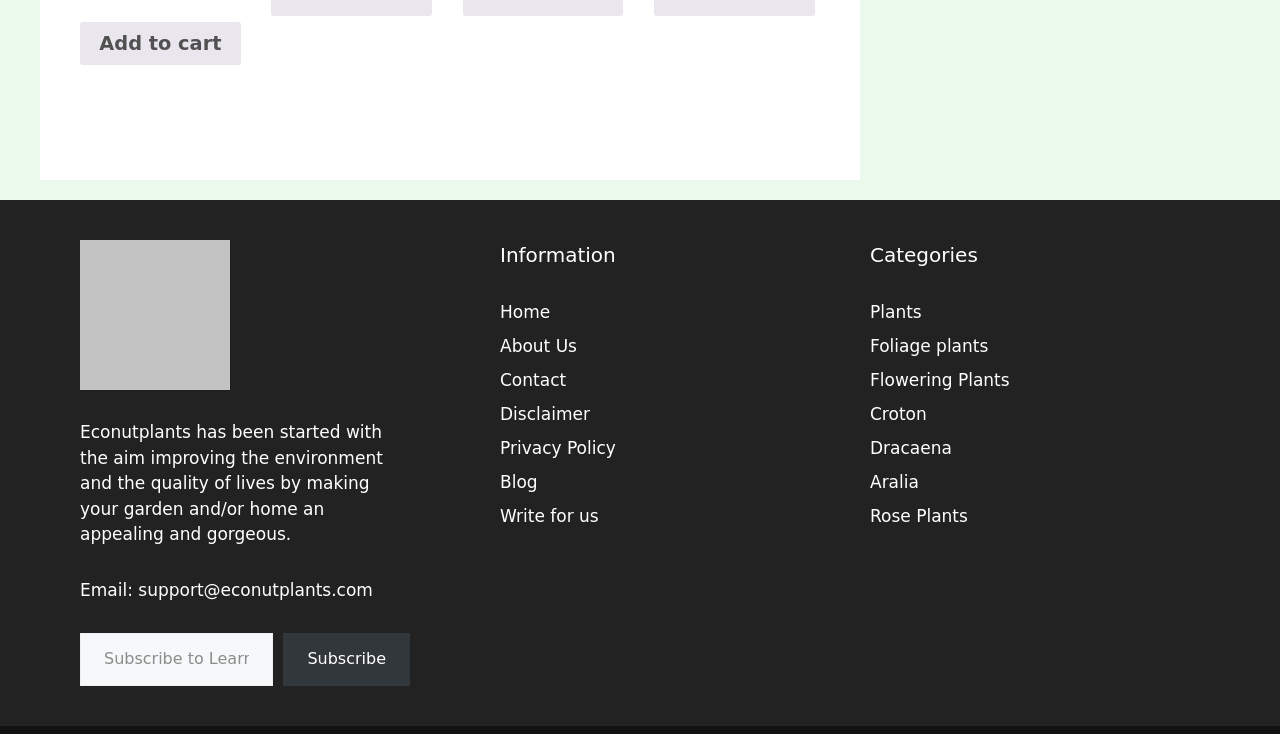What can users do to 'Learn & grow' on the website?
Look at the screenshot and provide an in-depth answer.

The webpage has a textbox with the label 'Subscribe to Learn & grow' and a button with the text 'Subscribe', which suggests that users can subscribe to learn and grow on the website.